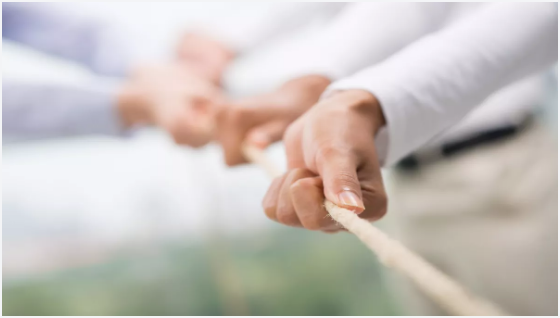Deliver an in-depth description of the image, highlighting major points.

The image captures a close-up view of hands engaging in a tug-of-war, symbolizing teamwork and collaboration. Various hands are gripping a thick rope, showcasing different skin tones and attire that hint at a diverse group of participants. The background is softly blurred, suggesting an outdoor setting with lush greenery, enhancing the scene's dynamic energy. This powerful visual metaphor emphasizes the strength and unity required to achieve a common goal, resonating with themes of partnership and joint effort, particularly relevant in professional environments like those involving cloud services and data center collaborations.